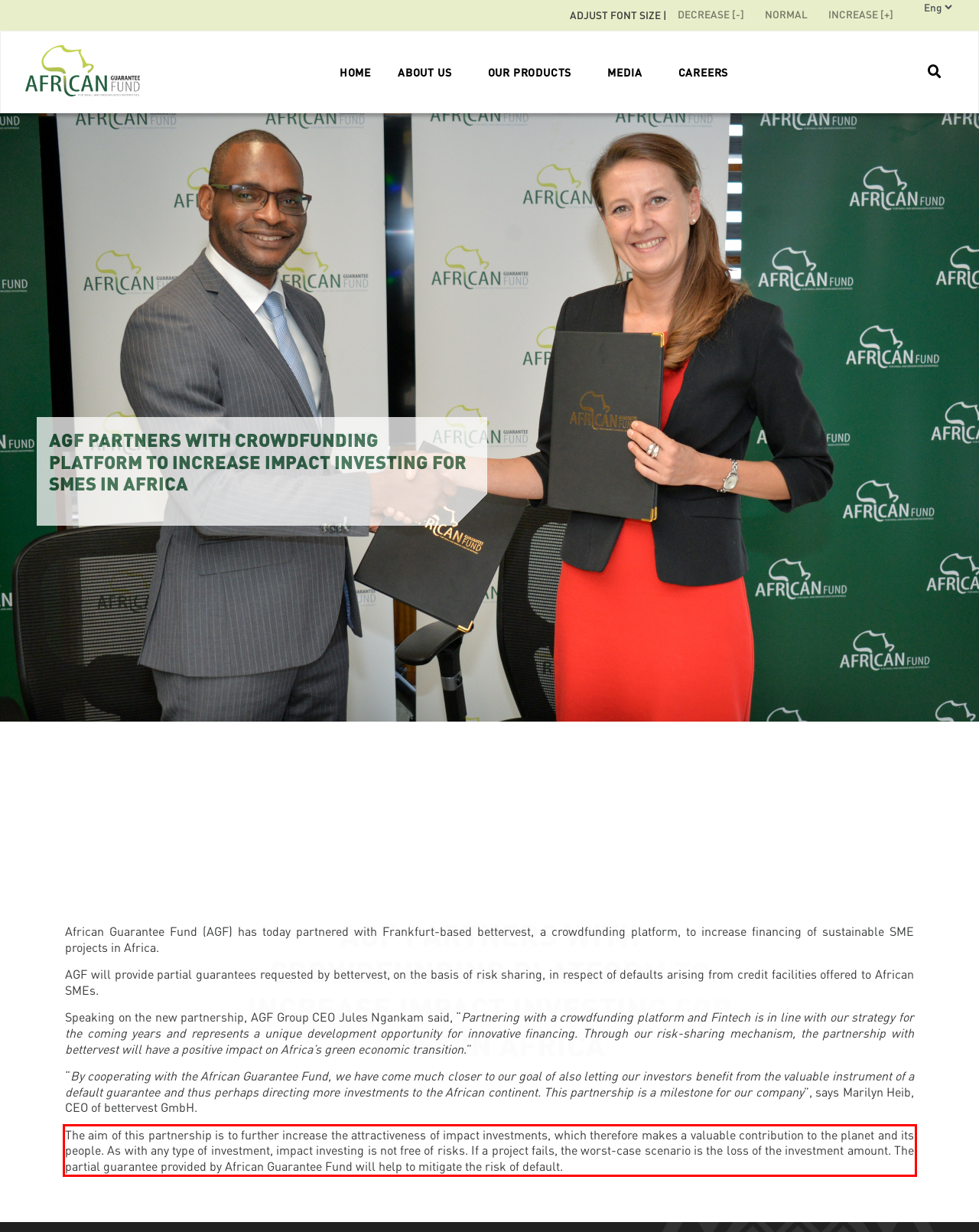Given a webpage screenshot, locate the red bounding box and extract the text content found inside it.

The aim of this partnership is to further increase the attractiveness of impact investments, which therefore makes a valuable contribution to the planet and its people. As with any type of investment, impact investing is not free of risks. If a project fails, the worst-case scenario is the loss of the investment amount. The partial guarantee provided by African Guarantee Fund will help to mitigate the risk of default.